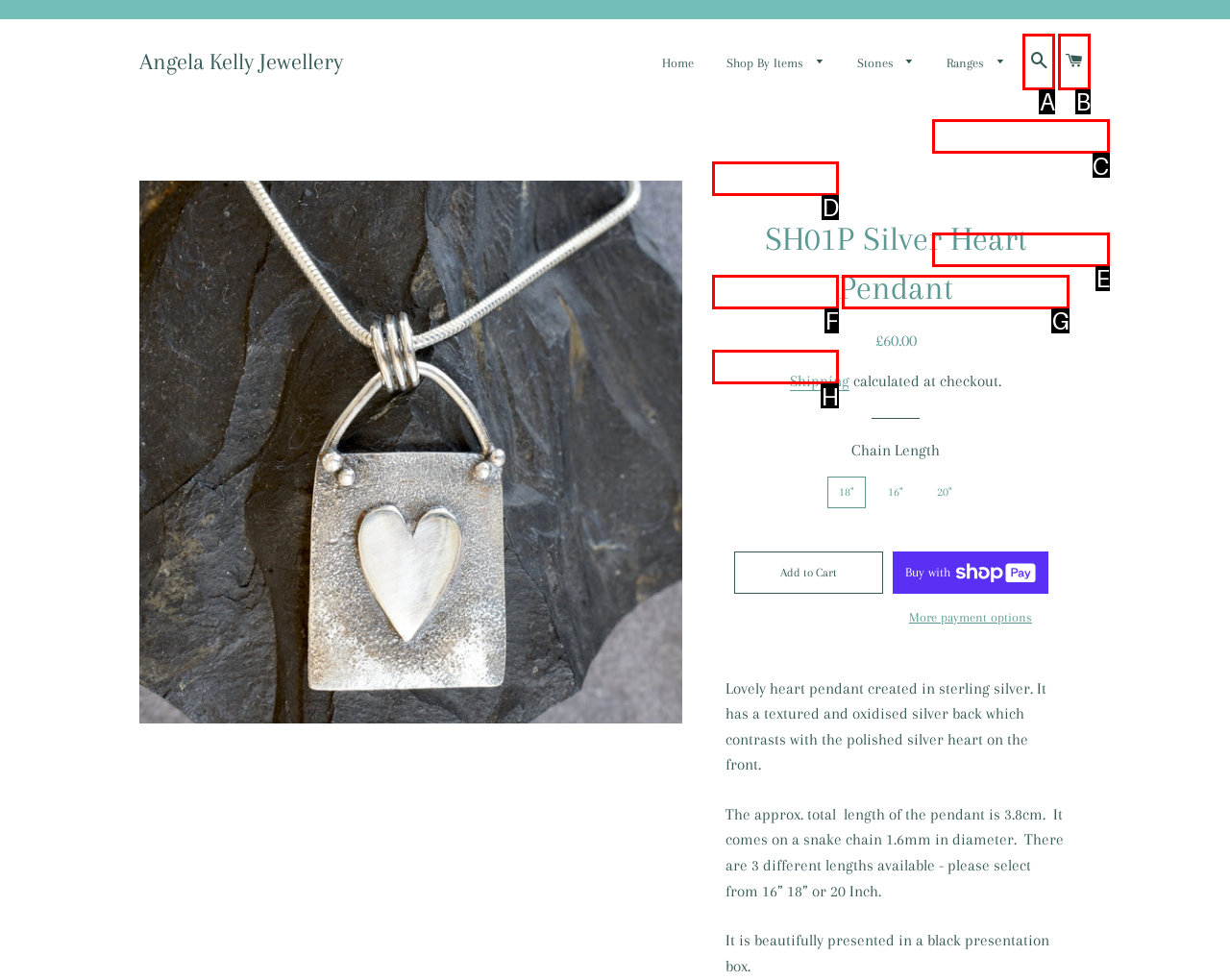From the given choices, which option should you click to complete this task: View the 'Silver Hearts' range? Answer with the letter of the correct option.

E